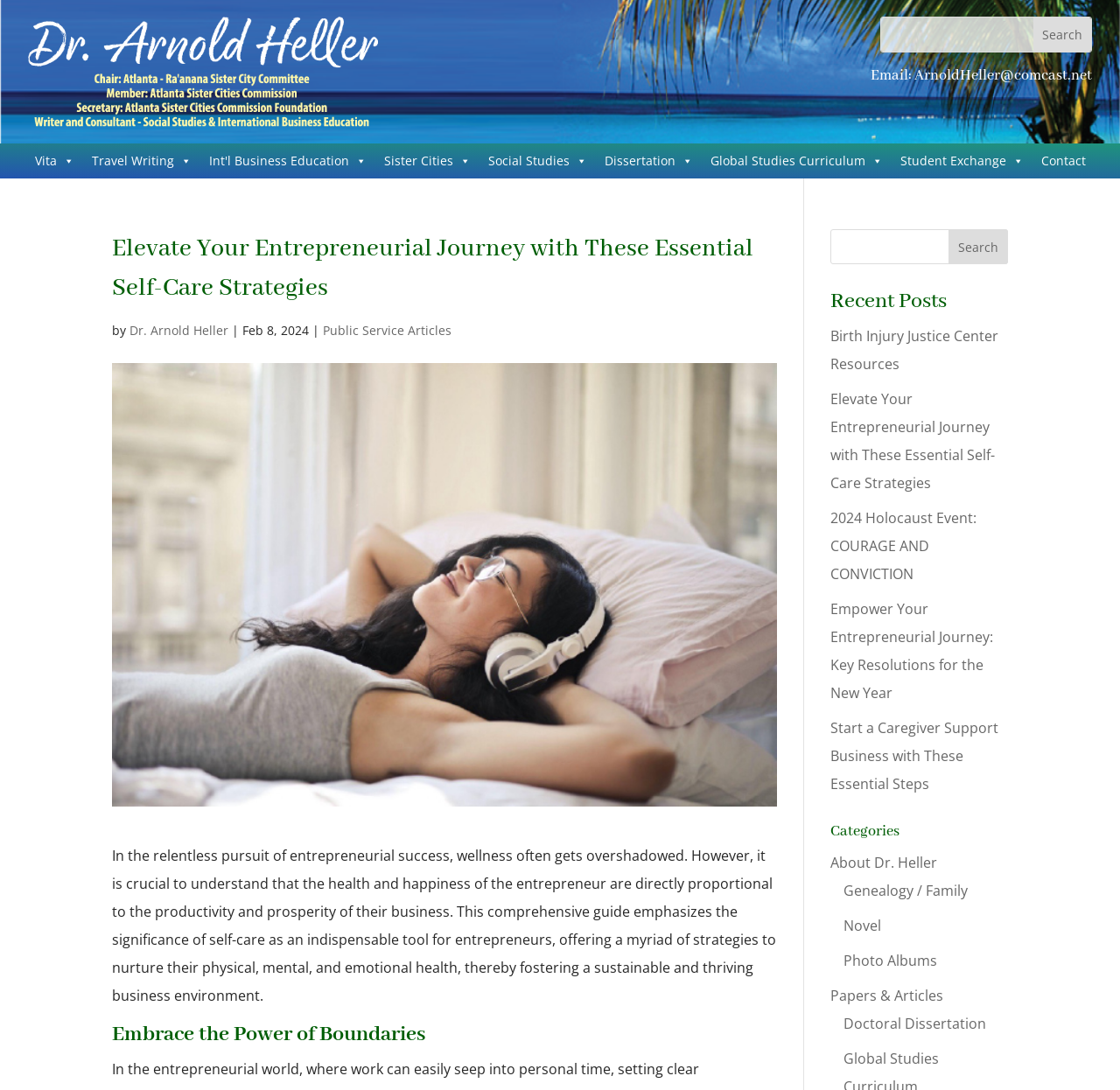Using the details in the image, give a detailed response to the question below:
What is the topic of the article 'Elevate Your Entrepreneurial Journey with These Essential Self-Care Strategies'?

I inferred the topic of the article by reading the heading 'Elevate Your Entrepreneurial Journey with These Essential Self-Care Strategies' and the static text 'In the relentless pursuit of entrepreneurial success, wellness often gets overshadowed...' which suggests that the article is about self-care strategies for entrepreneurs.